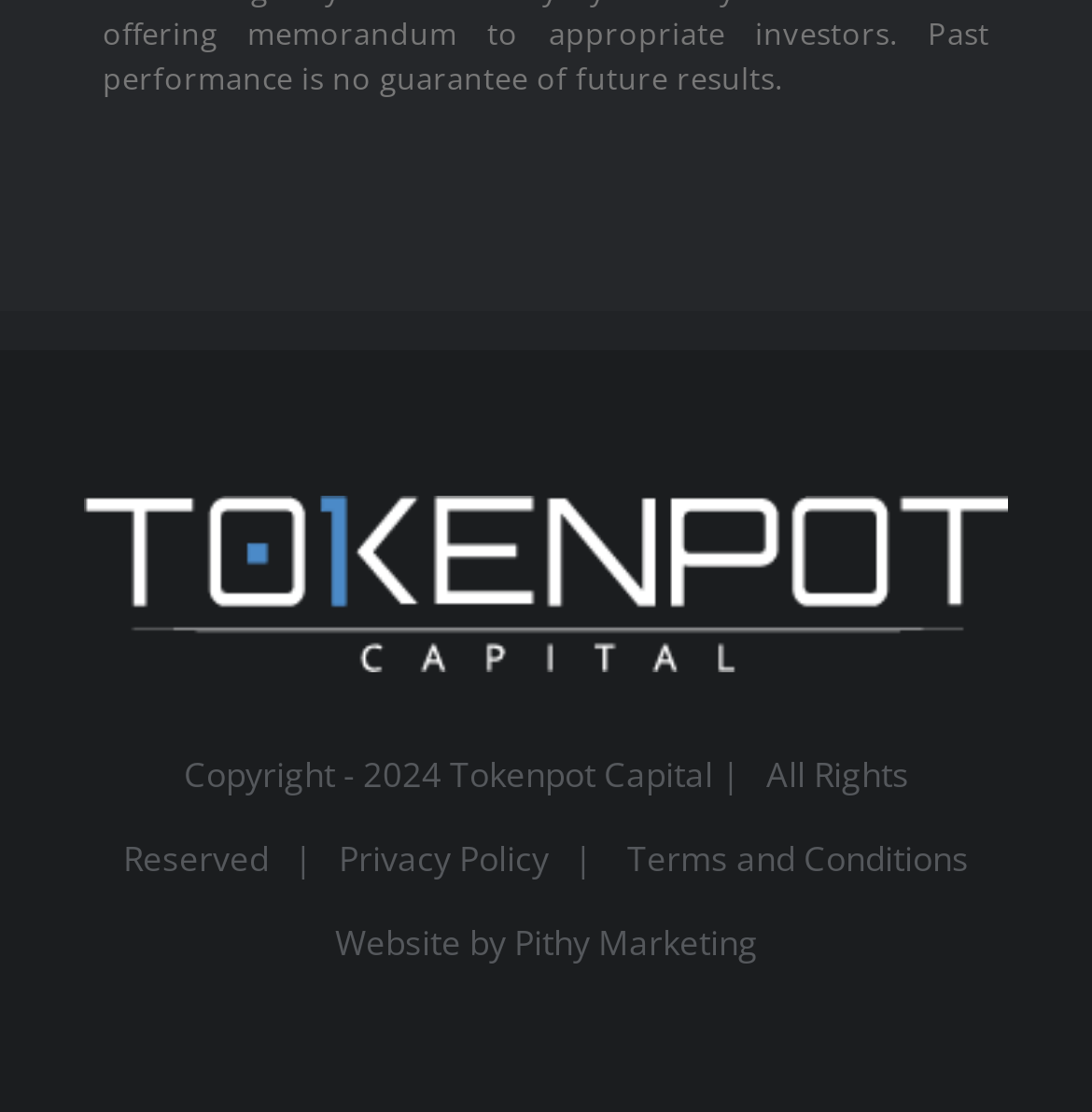Provide the bounding box coordinates for the UI element that is described by this text: "Terms and Conditions". The coordinates should be in the form of four float numbers between 0 and 1: [left, top, right, bottom].

[0.574, 0.751, 0.887, 0.793]